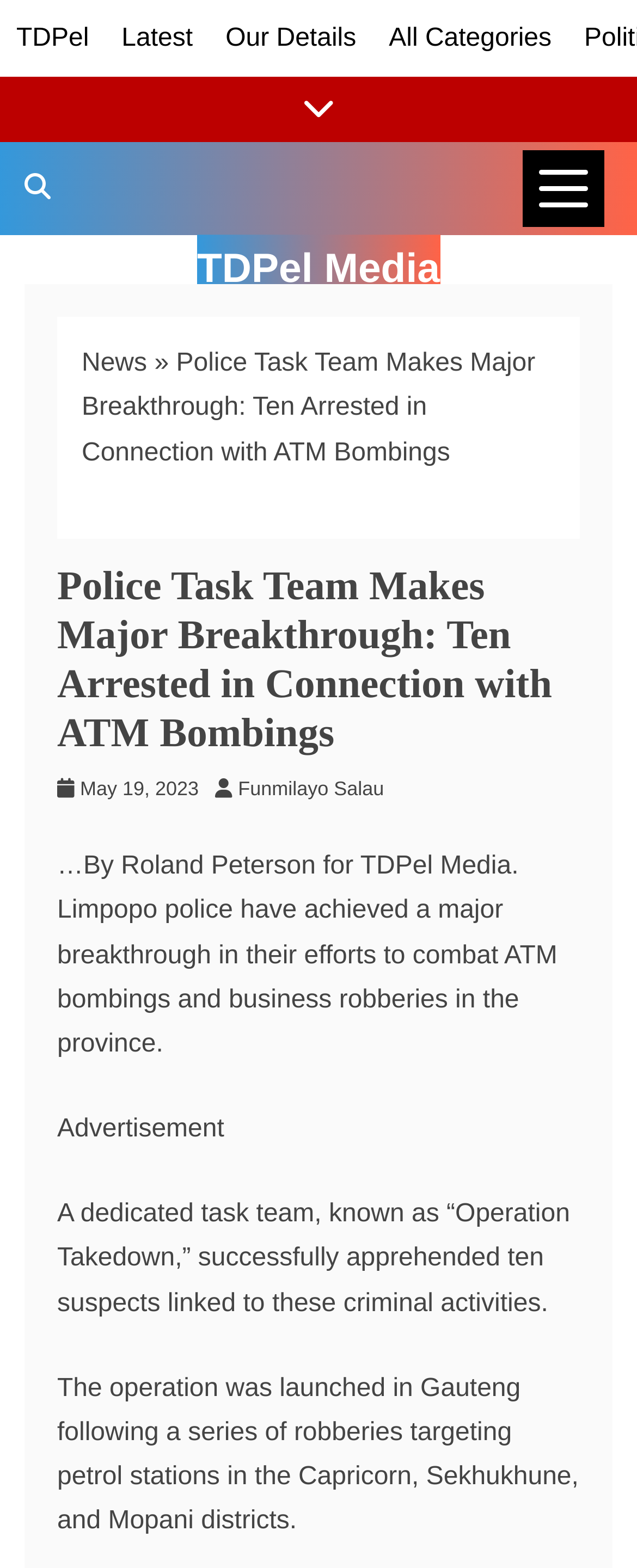Using the provided element description "Latest", determine the bounding box coordinates of the UI element.

[0.191, 0.016, 0.303, 0.033]